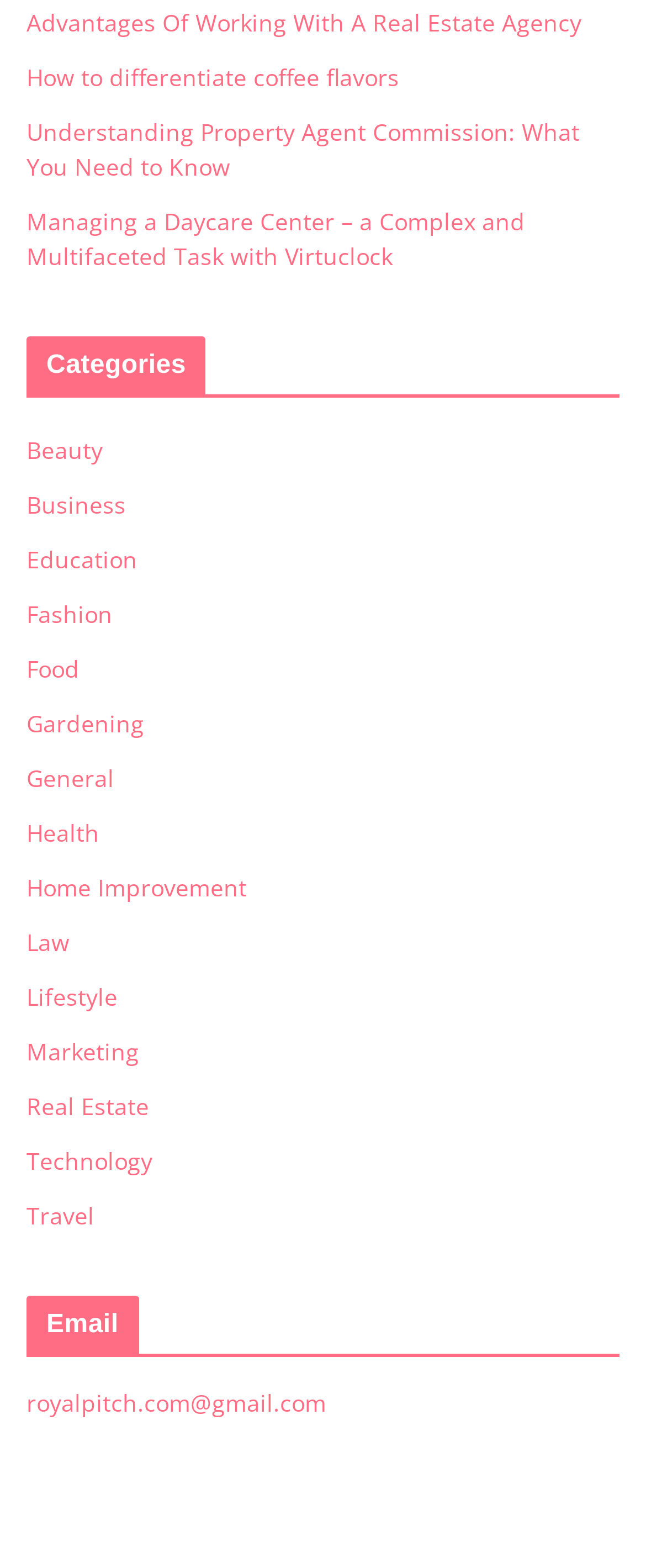Determine the bounding box coordinates of the clickable area required to perform the following instruction: "View more posts". The coordinates should be represented as four float numbers between 0 and 1: [left, top, right, bottom].

None